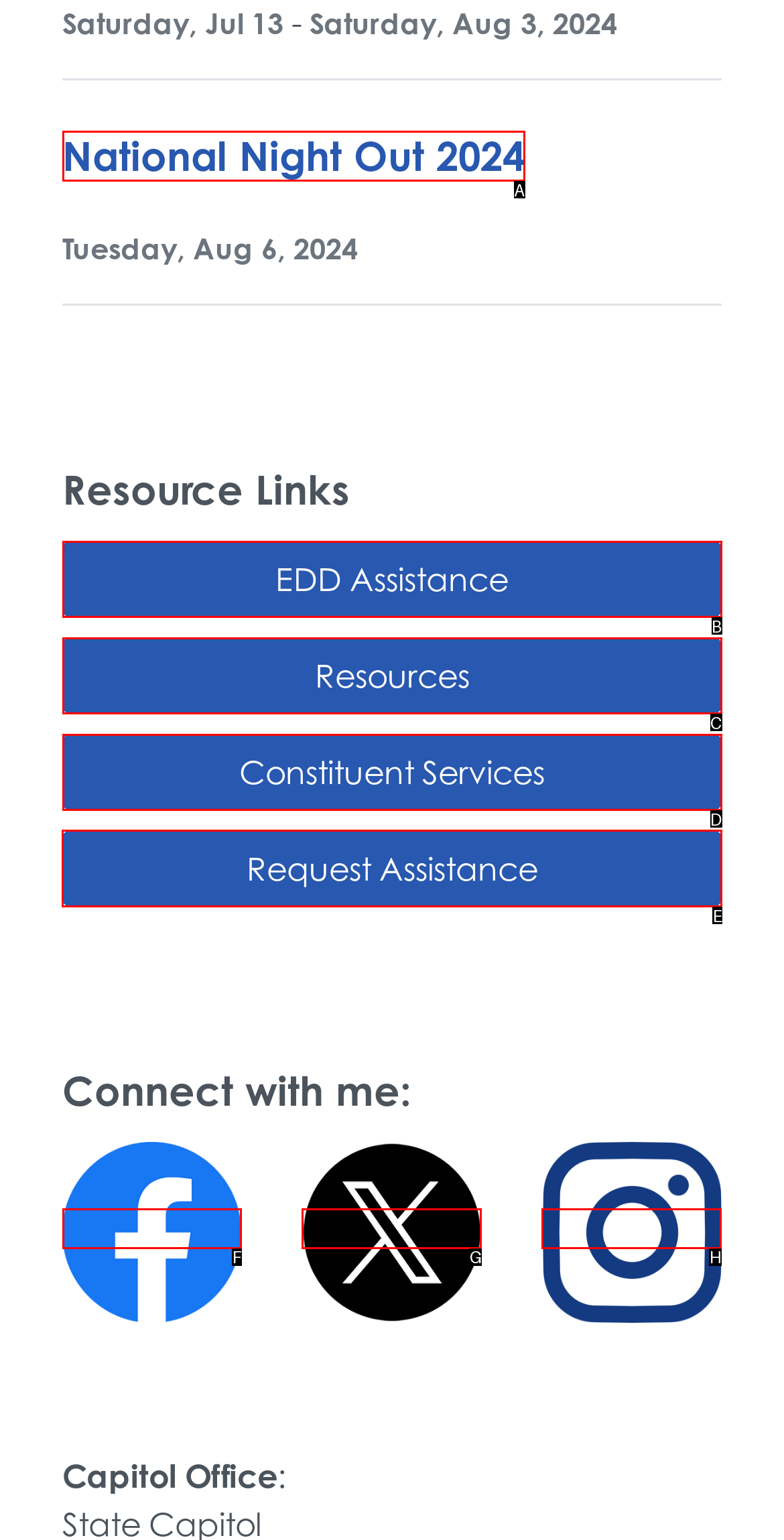Identify the correct UI element to click on to achieve the task: Request Assistance. Provide the letter of the appropriate element directly from the available choices.

E